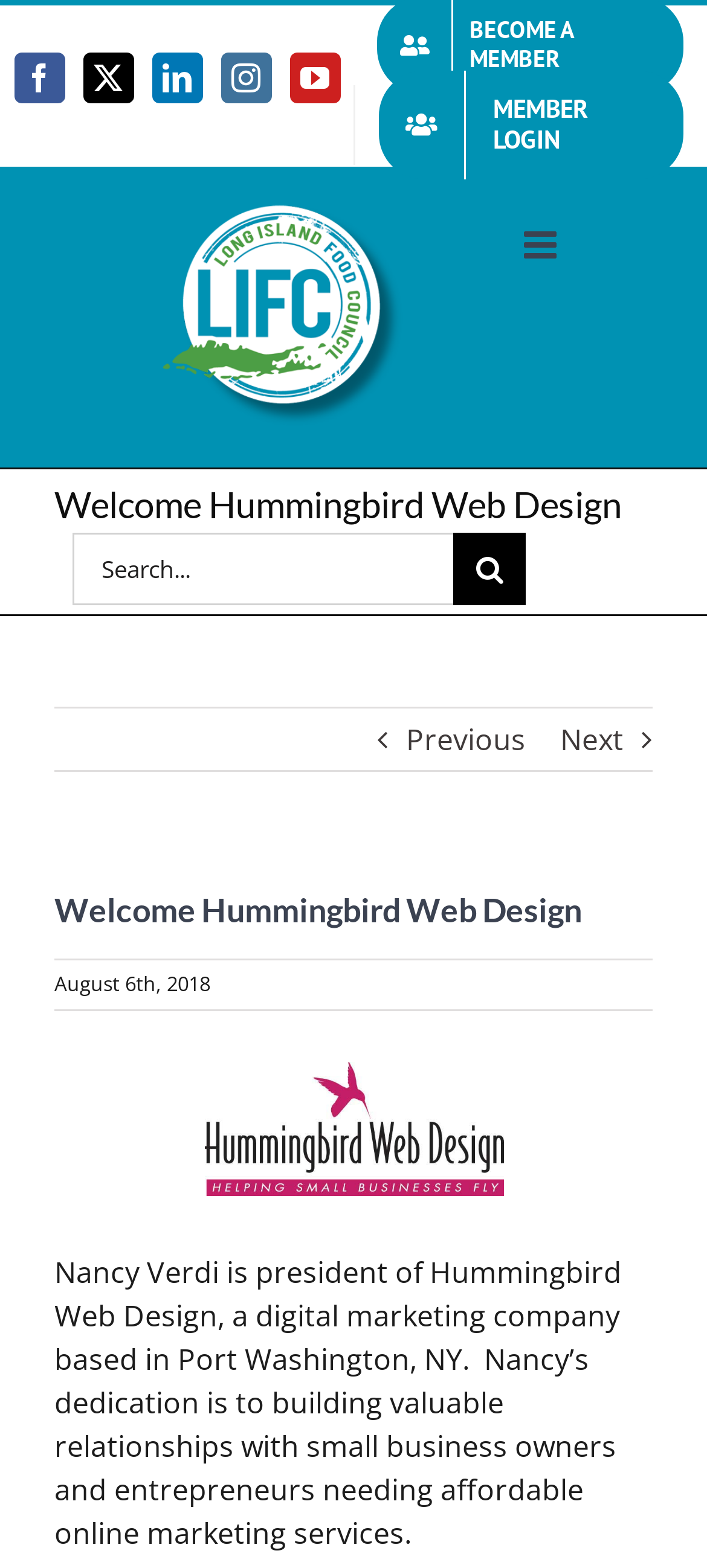Give a succinct answer to this question in a single word or phrase: 
Where is the company based?

Port Washington, NY